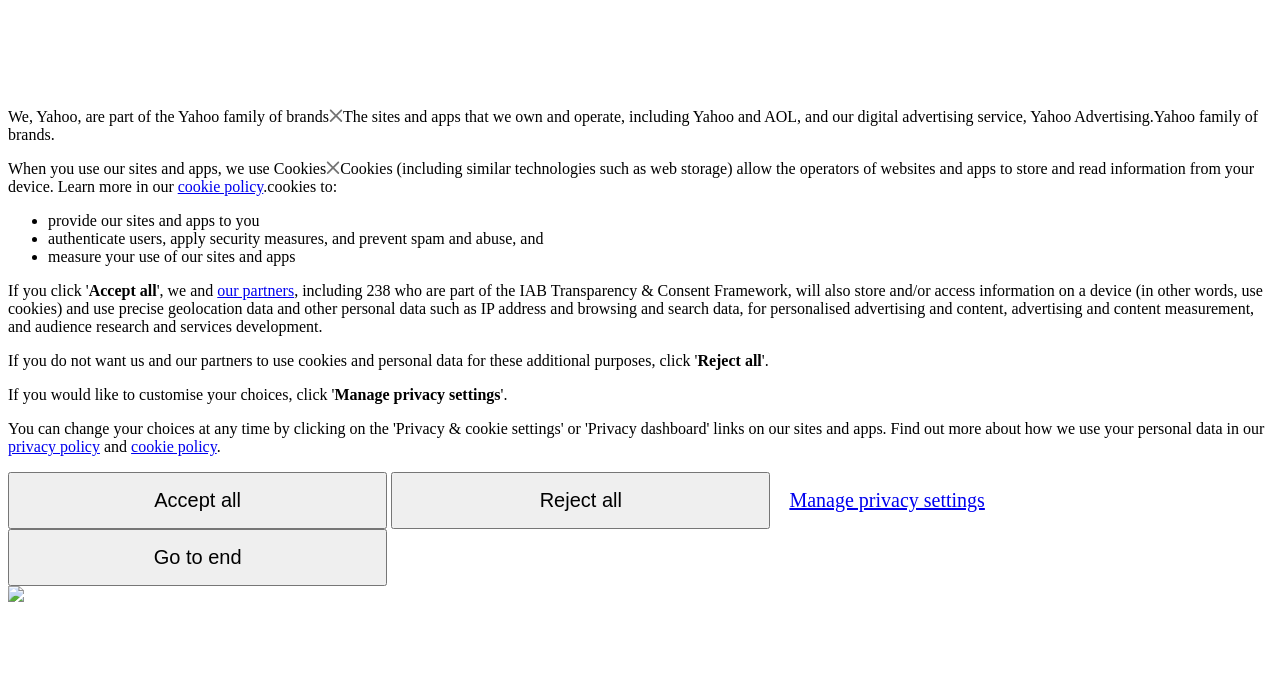Given the element description, predict the bounding box coordinates in the format (top-left x, top-left y, bottom-right x, bottom-right y). Make sure all values are between 0 and 1. Here is the element description: our partners

[0.17, 0.415, 0.23, 0.44]